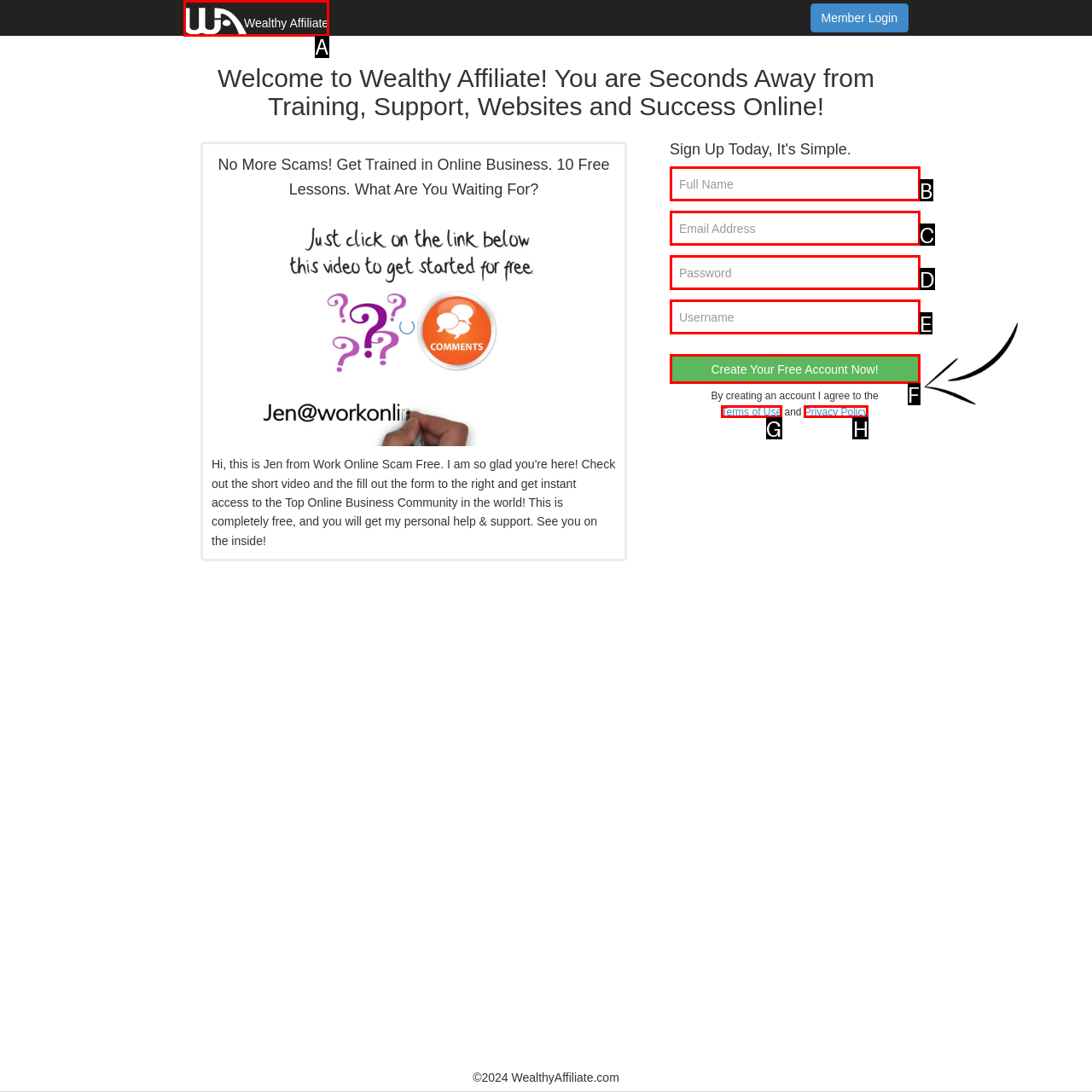Looking at the description: Terms of Use, identify which option is the best match and respond directly with the letter of that option.

G